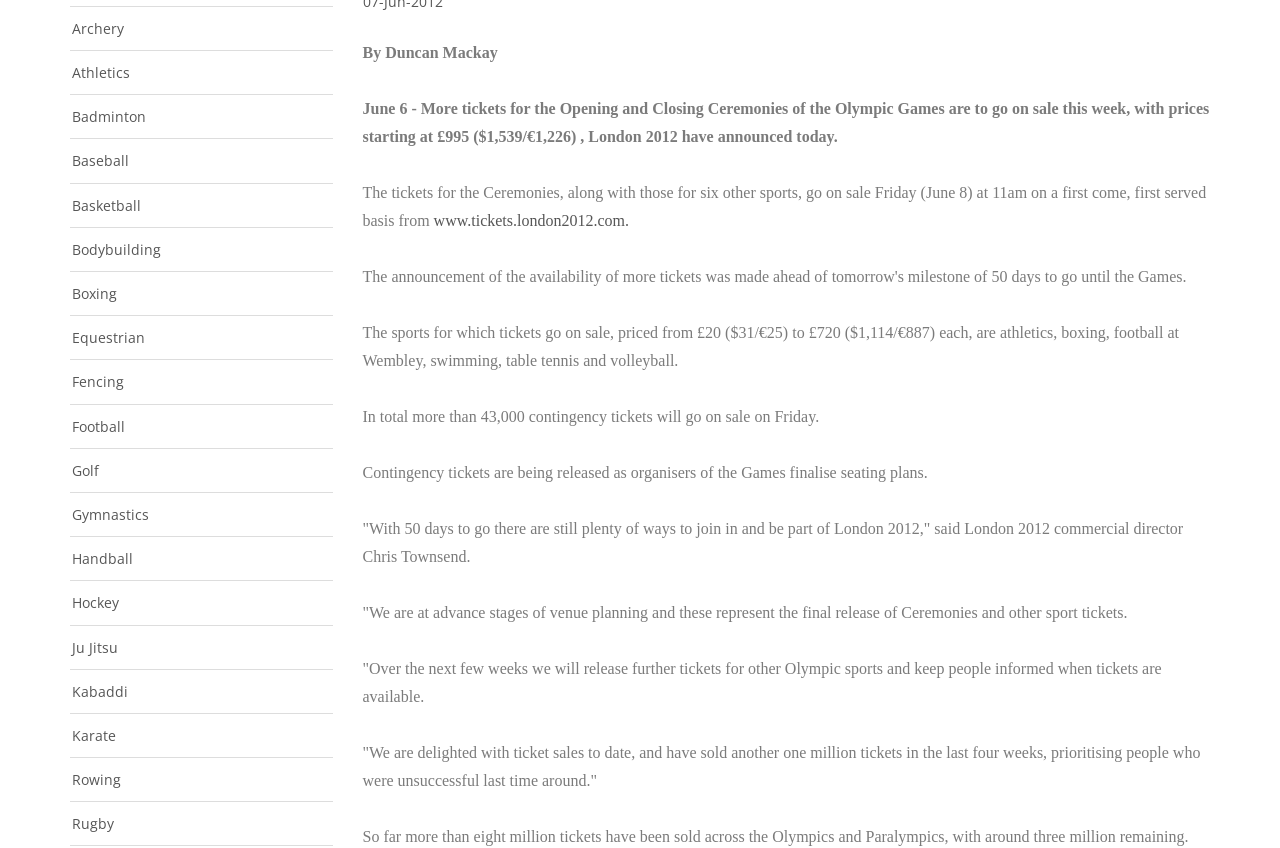Identify and provide the bounding box coordinates of the UI element described: "parent_node: Volunteers". The coordinates should be formatted as [left, top, right, bottom], with each number being a float between 0 and 1.

[0.948, 0.689, 0.98, 0.736]